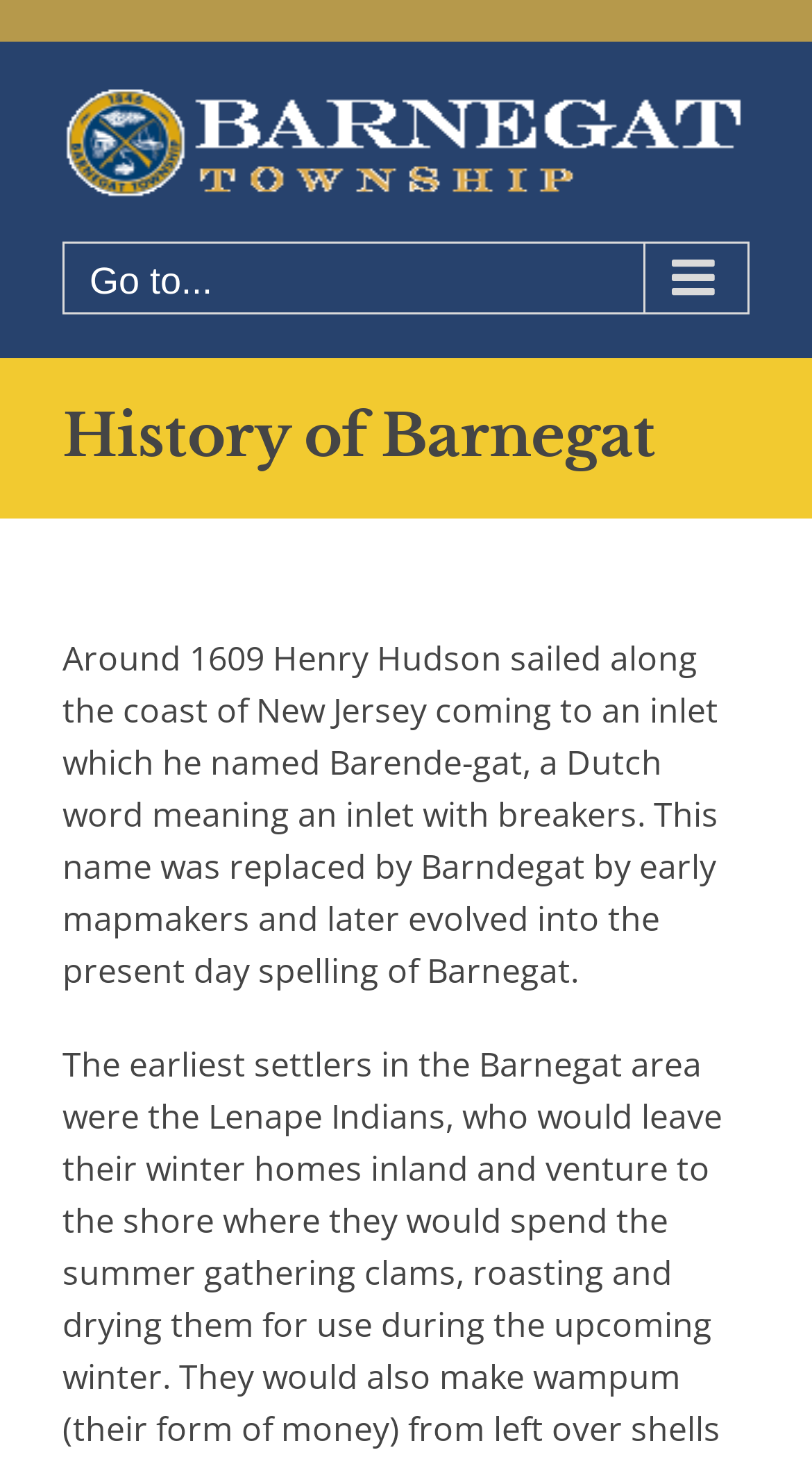What is the meaning of 'Barende-gat' in Dutch?
Please provide a comprehensive and detailed answer to the question.

According to the text on the webpage, 'Barende-gat' is a Dutch word meaning an inlet with breakers.